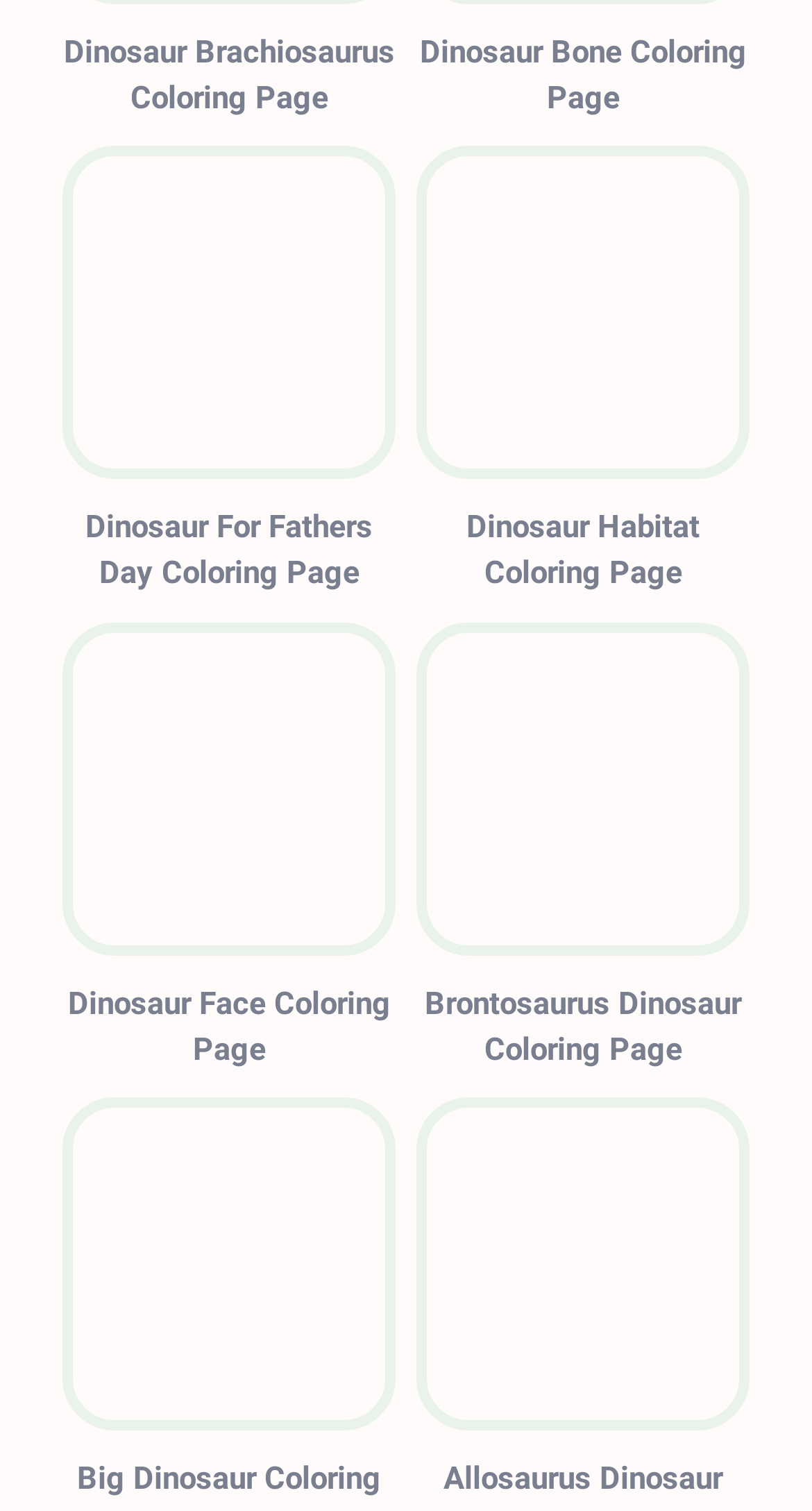How many coloring pages have an image preview?
Look at the webpage screenshot and answer the question with a detailed explanation.

I counted the number of links with an image element, and there are 8 of them, each with an image preview.